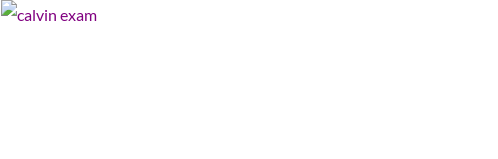Offer a detailed explanation of the image.

The image depicts a humorous representation related to the theme of exams, accompanied by the title "calvin exam." It is likely inspired by the beloved comic character Calvin, reflecting the stress and anxiety often experienced by students during examination periods. The surrounding text discusses the typical pressures associated with academic evaluations, emphasizing how students might relate to Calvin's struggles, particularly during frantic assignment submissions and overwhelming syllabi. This visual element adds a light-hearted touch to the otherwise tense atmosphere of exam preparation, resonating with viewers who find themselves in similar situations.